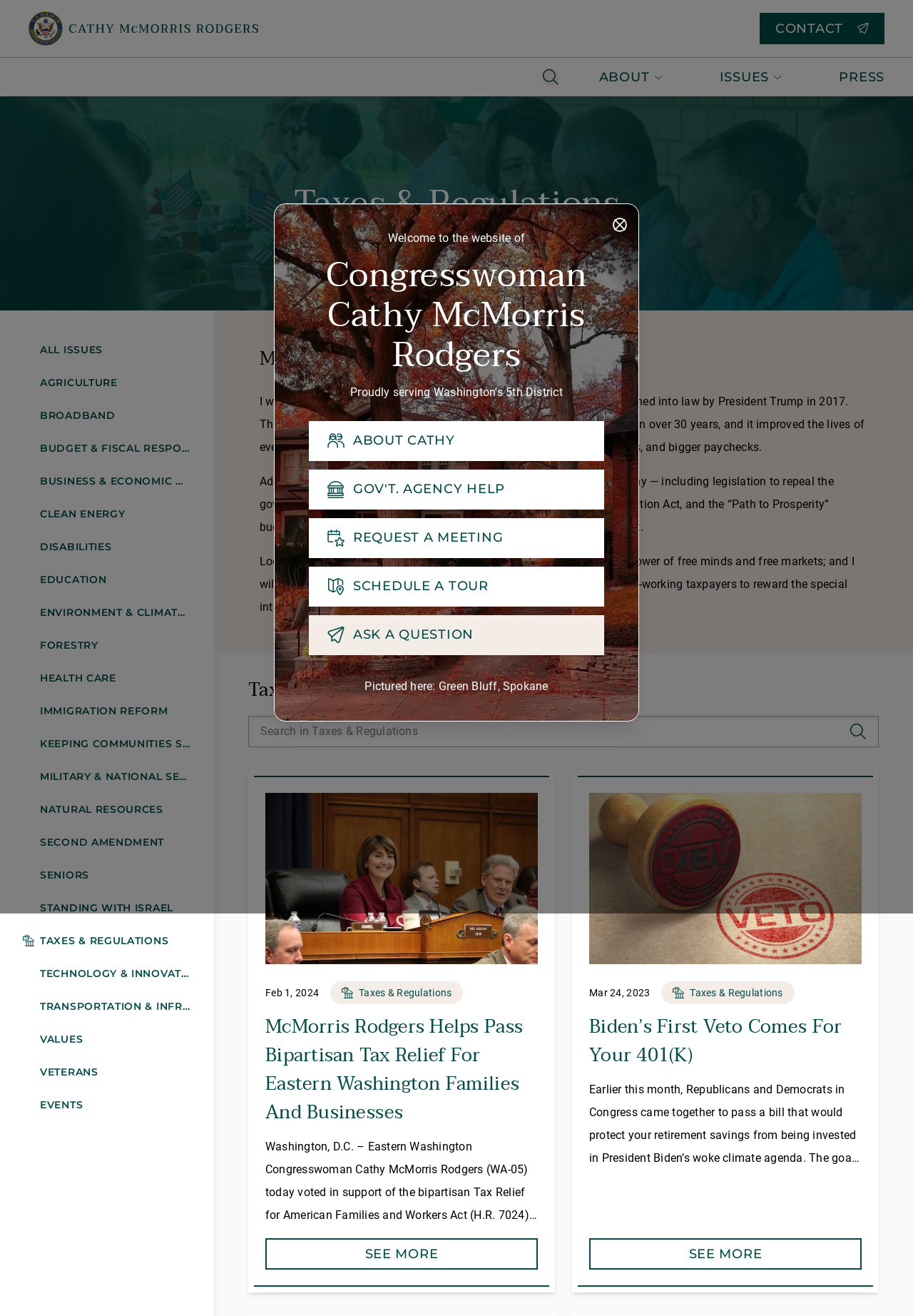Highlight the bounding box coordinates of the region I should click on to meet the following instruction: "Click the 'See More' button".

[0.291, 0.941, 0.589, 0.965]